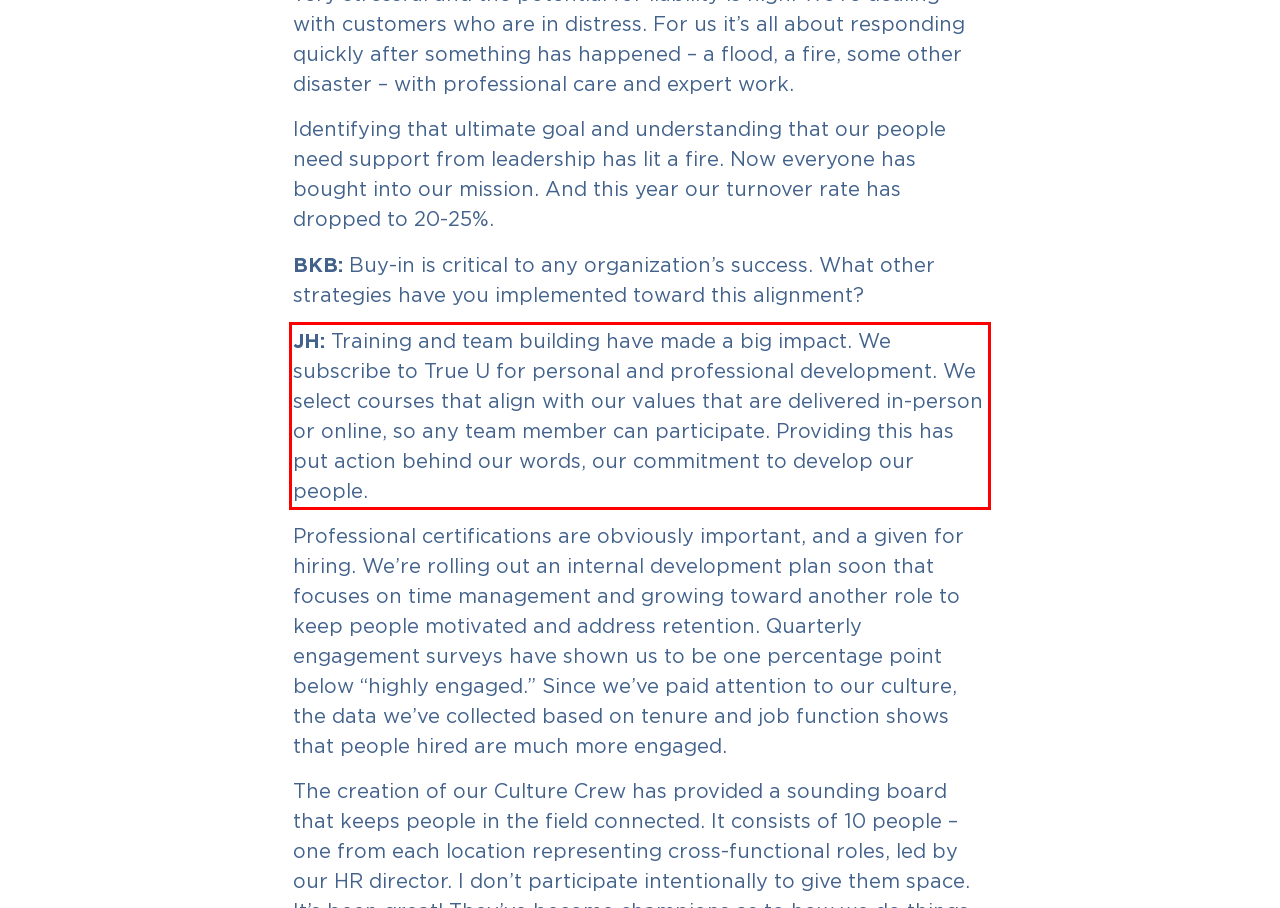Using OCR, extract the text content found within the red bounding box in the given webpage screenshot.

JH: Training and team building have made a big impact. We subscribe to True U for personal and professional development. We select courses that align with our values that are delivered in-person or online, so any team member can participate. Providing this has put action behind our words, our commitment to develop our people.